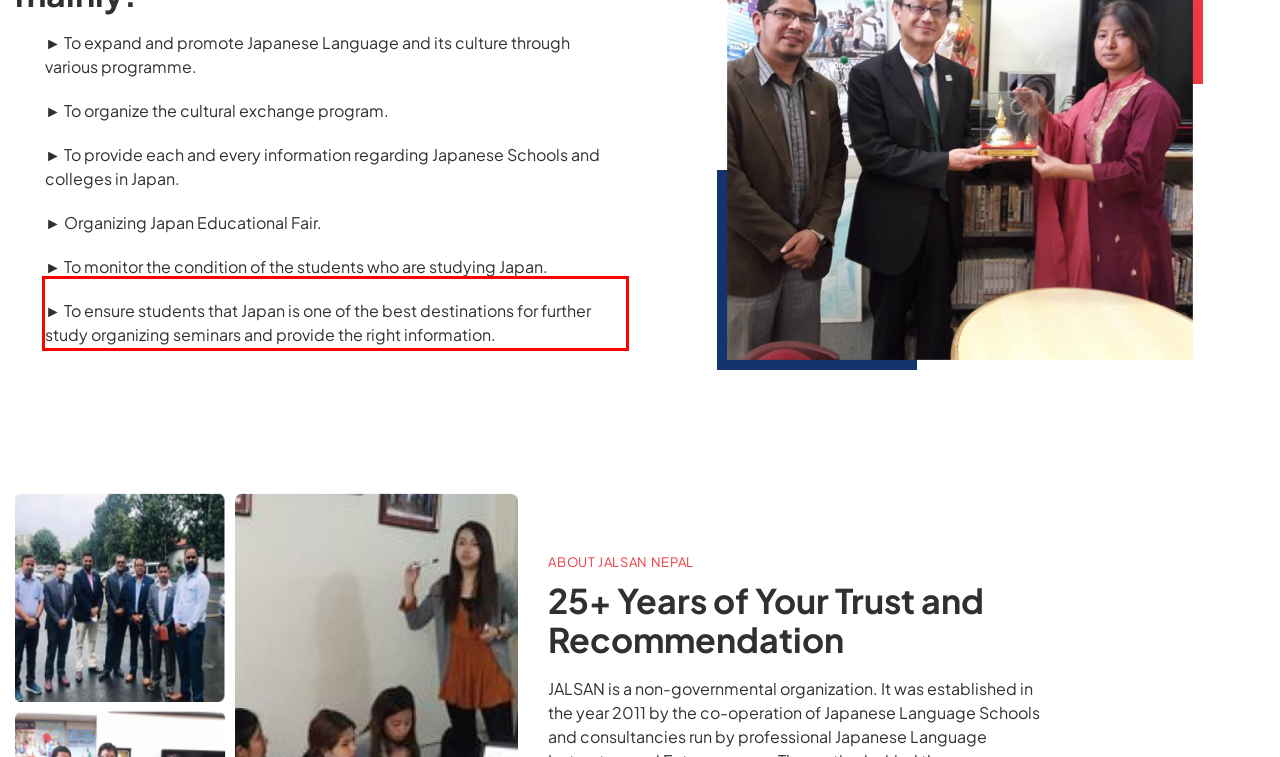Please use OCR to extract the text content from the red bounding box in the provided webpage screenshot.

► To ensure students that Japan is one of the best destinations for further study organizing seminars and provide the right information.